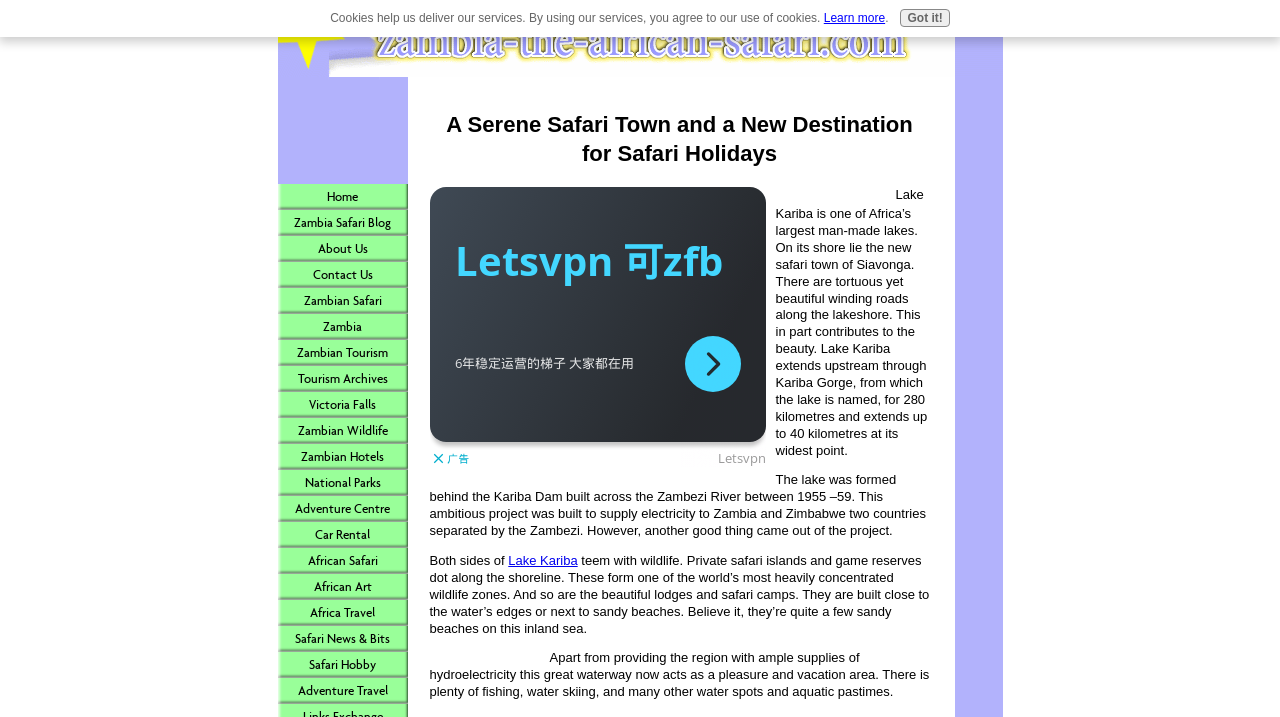Please find the bounding box coordinates of the element's region to be clicked to carry out this instruction: "Click on 'Repointing'".

None